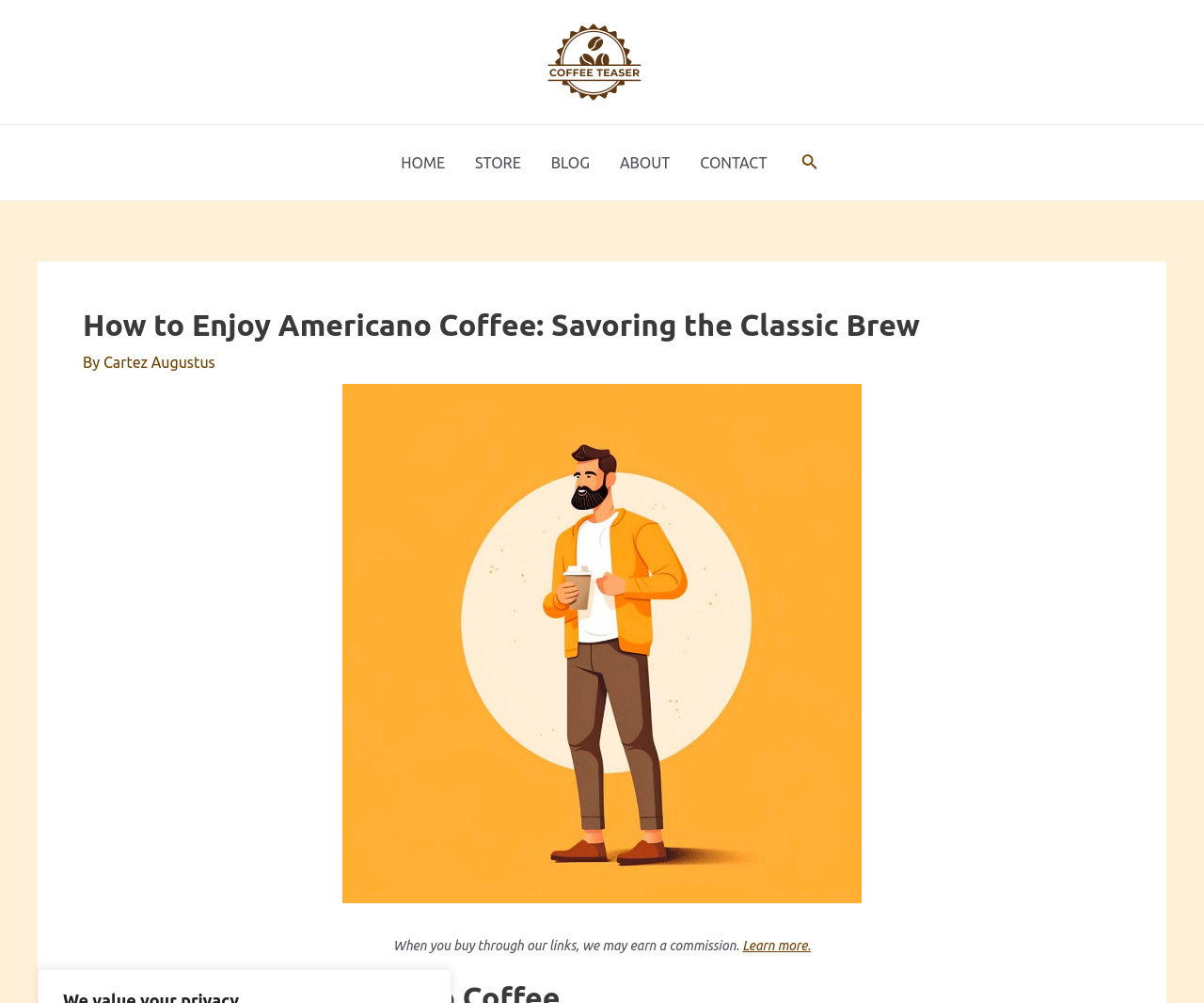Extract the primary heading text from the webpage.

How to Enjoy Americano Coffee: Savoring the Classic Brew